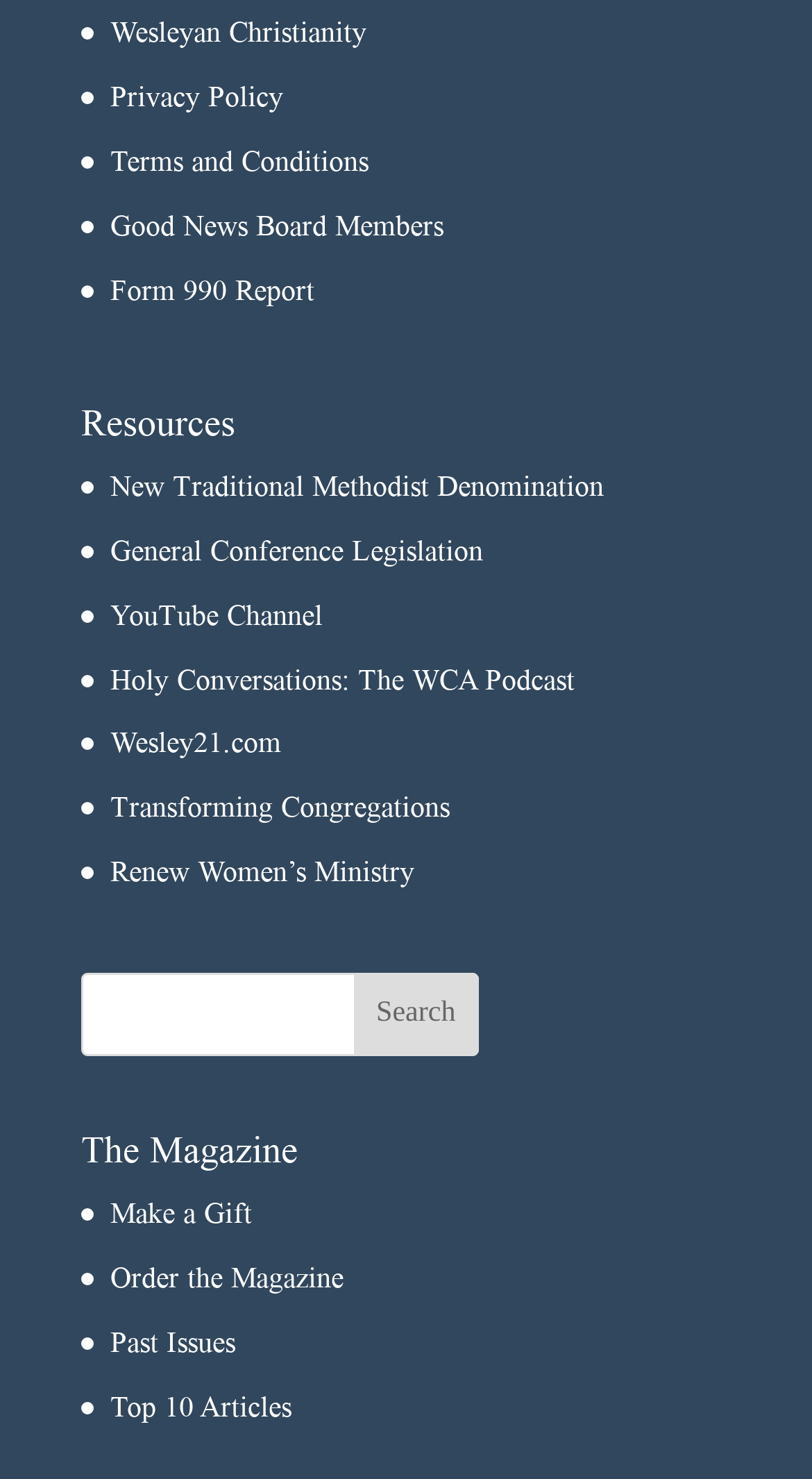Please identify the bounding box coordinates of the element's region that should be clicked to execute the following instruction: "Read the Privacy Policy". The bounding box coordinates must be four float numbers between 0 and 1, i.e., [left, top, right, bottom].

[0.136, 0.055, 0.349, 0.076]